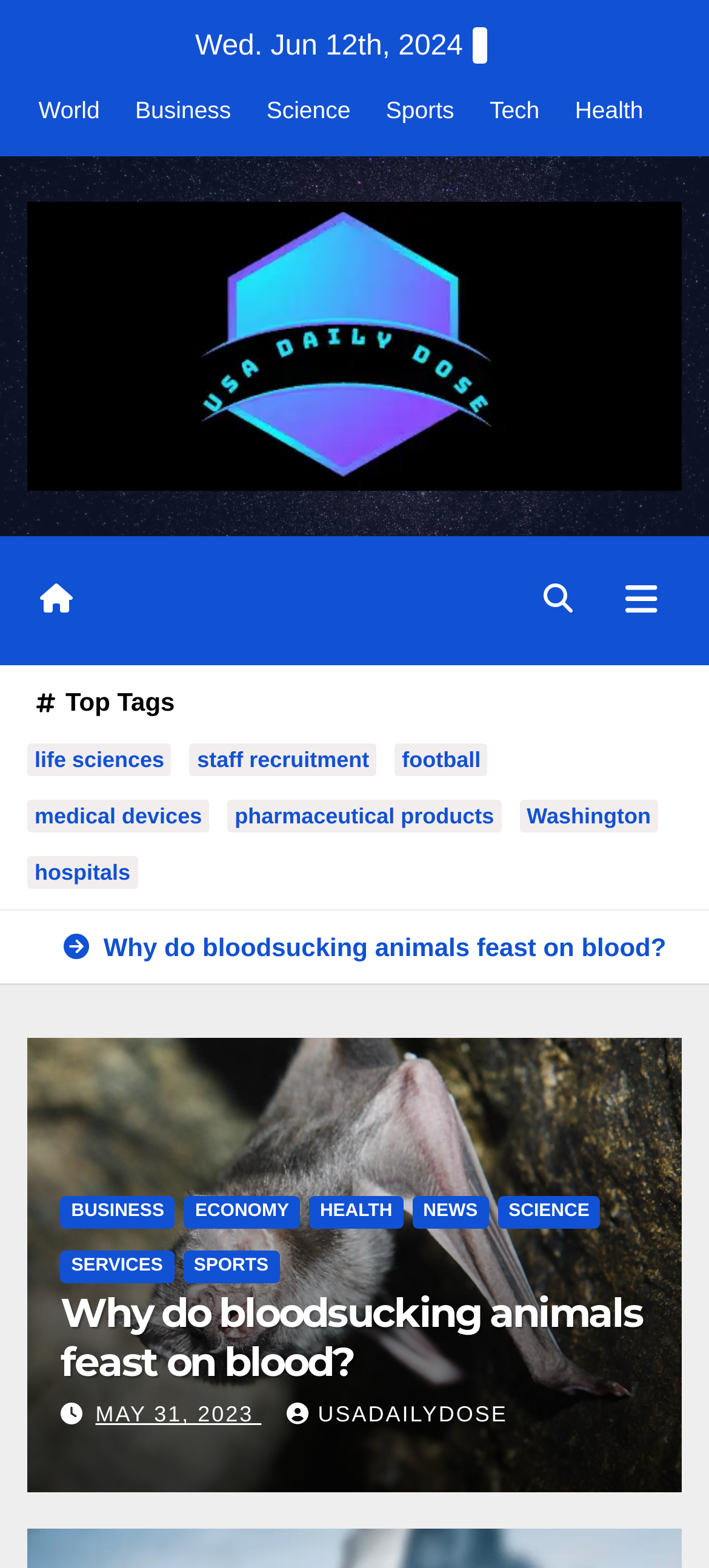Answer briefly with one word or phrase:
What is the source of the article mentioned at the bottom of the webpage?

USADAILYDOSE